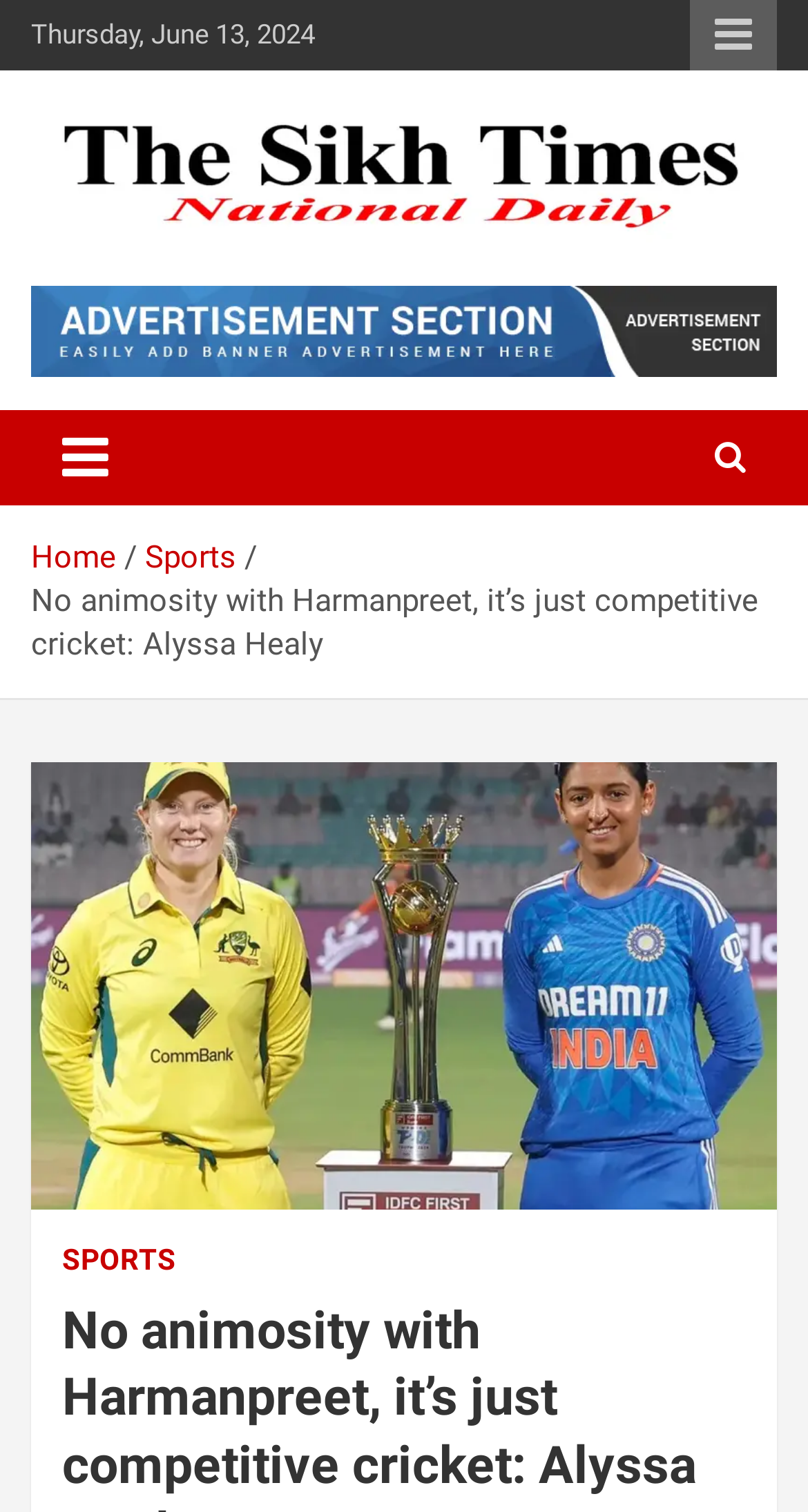Can you find the bounding box coordinates for the element to click on to achieve the instruction: "View the Sikh Times website"?

[0.038, 0.071, 0.962, 0.104]